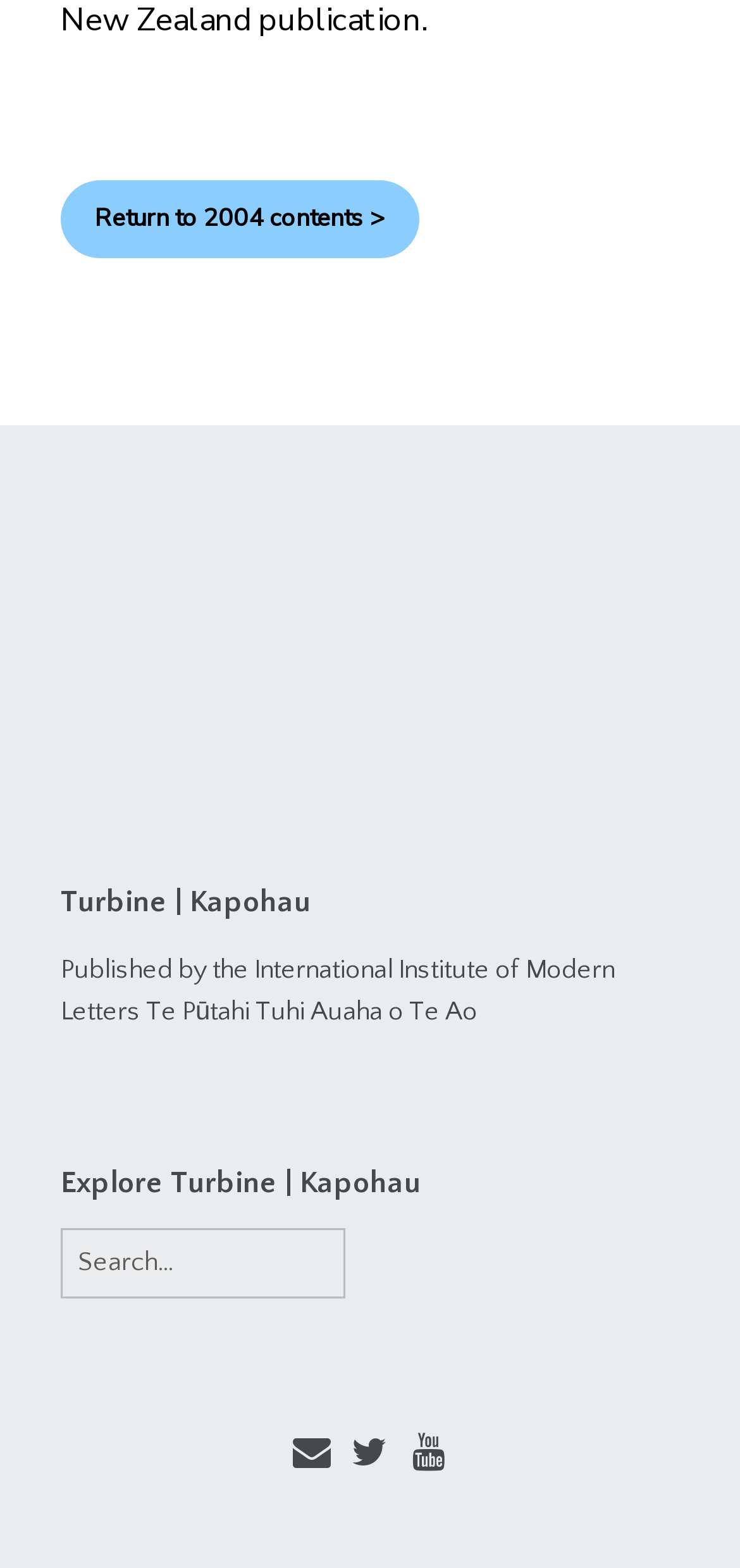Identify the bounding box for the UI element that is described as follows: "Return to 2004 contents >".

[0.082, 0.116, 0.567, 0.165]